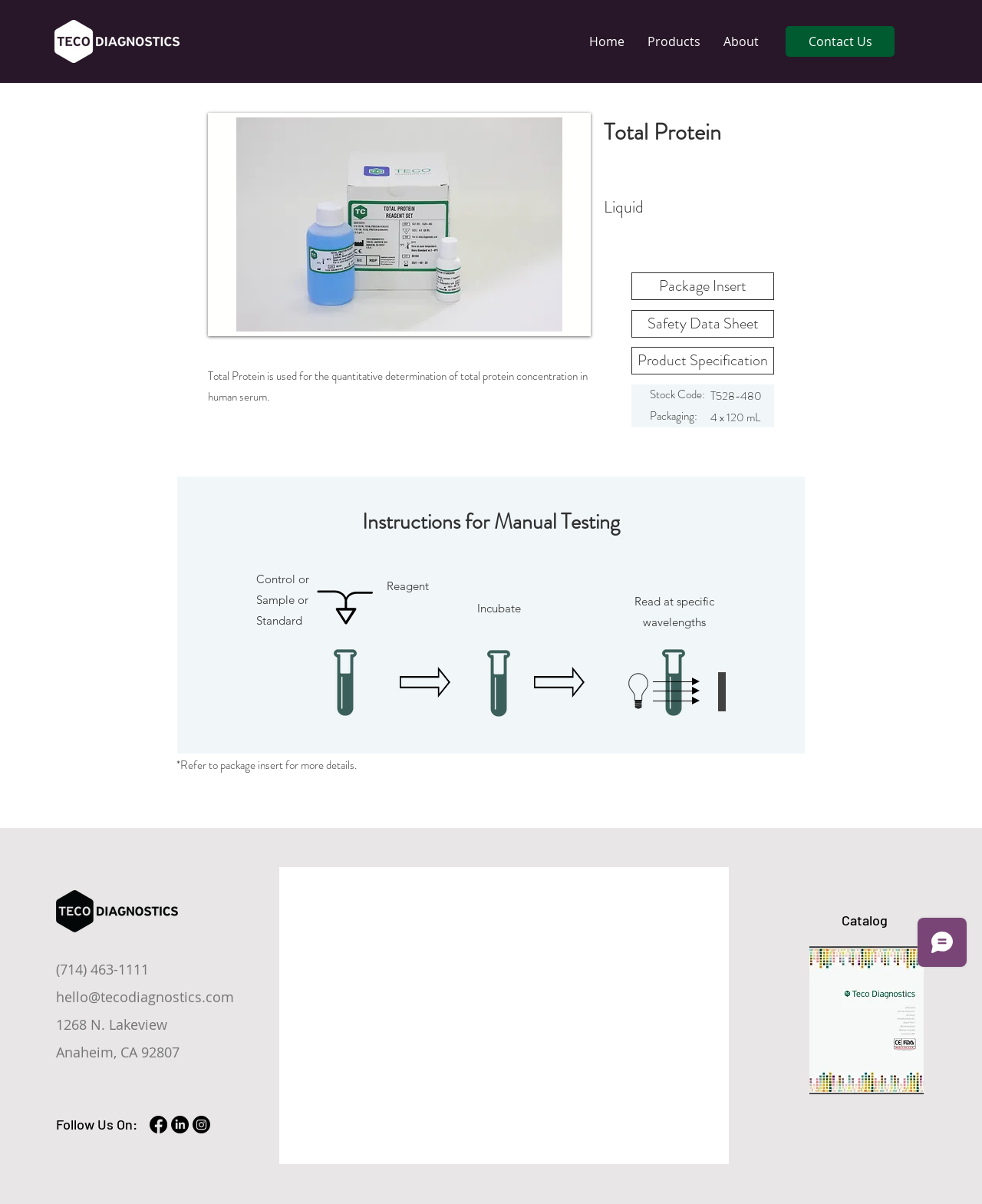Determine the bounding box coordinates of the target area to click to execute the following instruction: "Follow Teco Diagnostics on Facebook."

[0.152, 0.927, 0.17, 0.941]